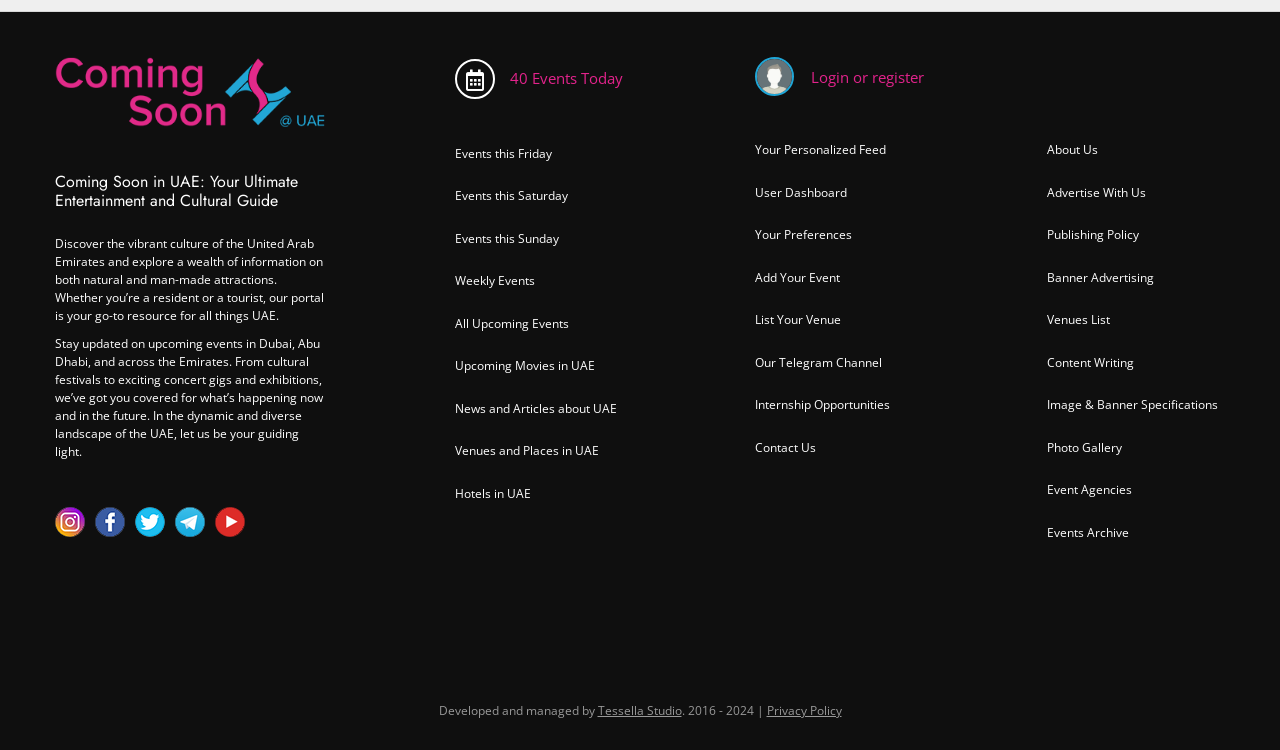Find the bounding box coordinates of the clickable area that will achieve the following instruction: "Enter text in the search box".

[0.355, 0.09, 0.498, 0.128]